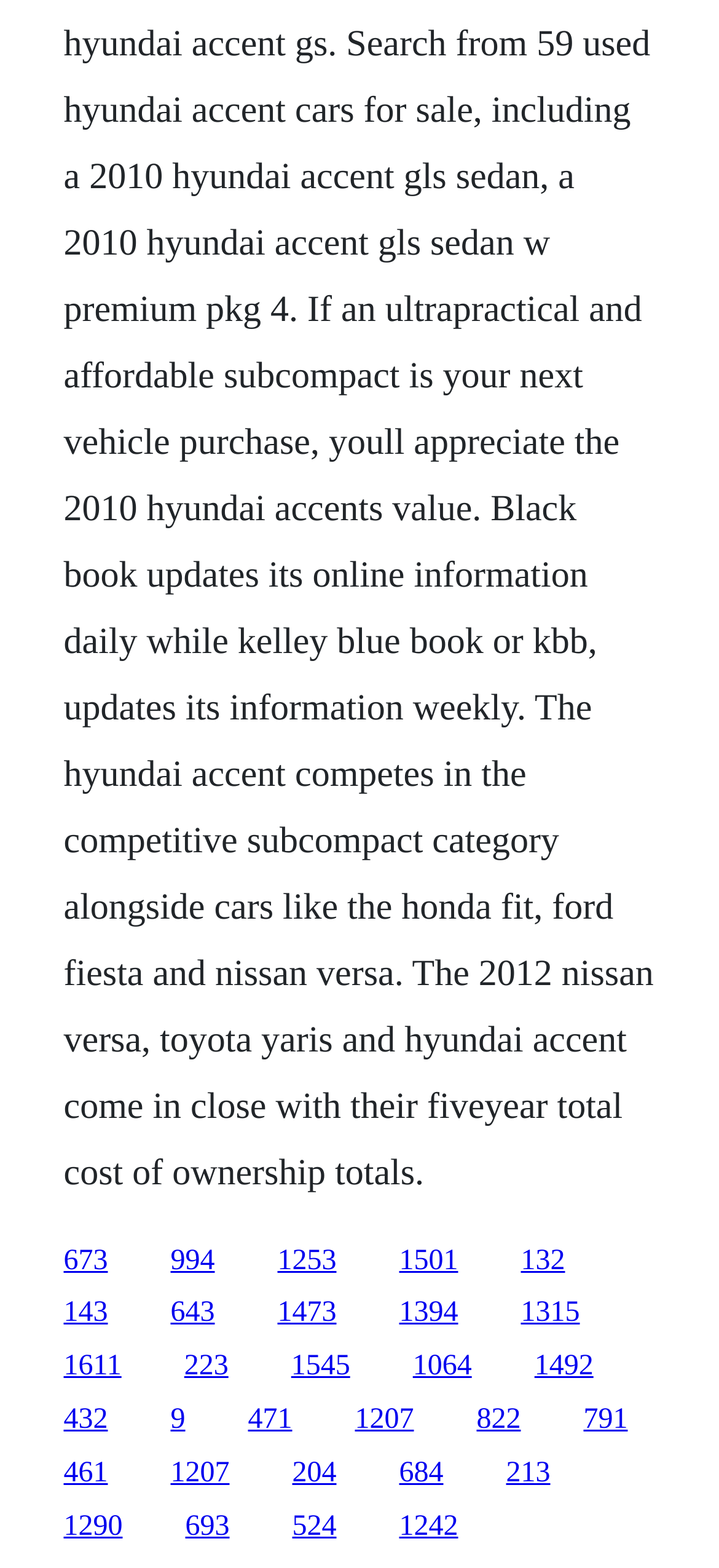Could you indicate the bounding box coordinates of the region to click in order to complete this instruction: "click the first link".

[0.088, 0.794, 0.15, 0.814]